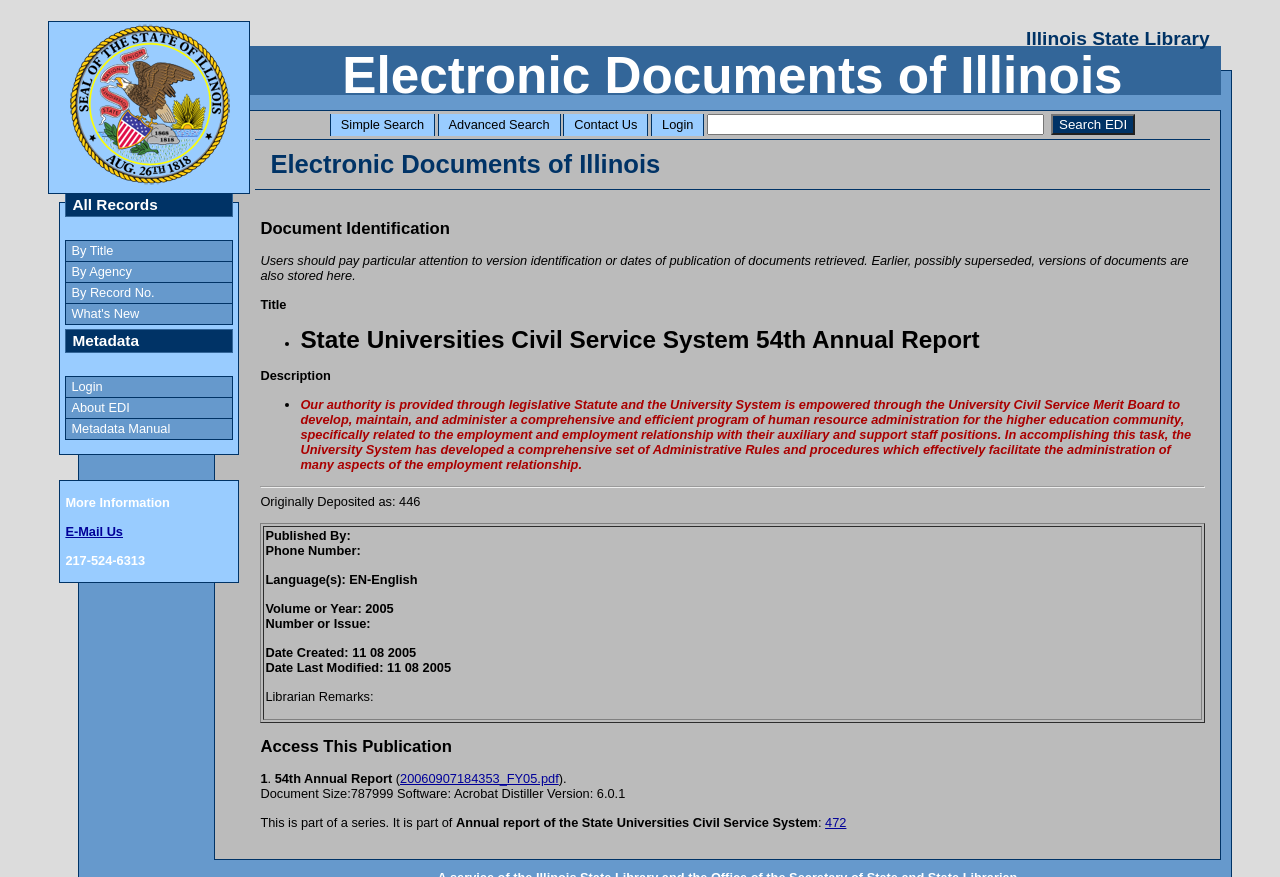Could you determine the bounding box coordinates of the clickable element to complete the instruction: "View documents by title"? Provide the coordinates as four float numbers between 0 and 1, i.e., [left, top, right, bottom].

[0.052, 0.275, 0.182, 0.298]